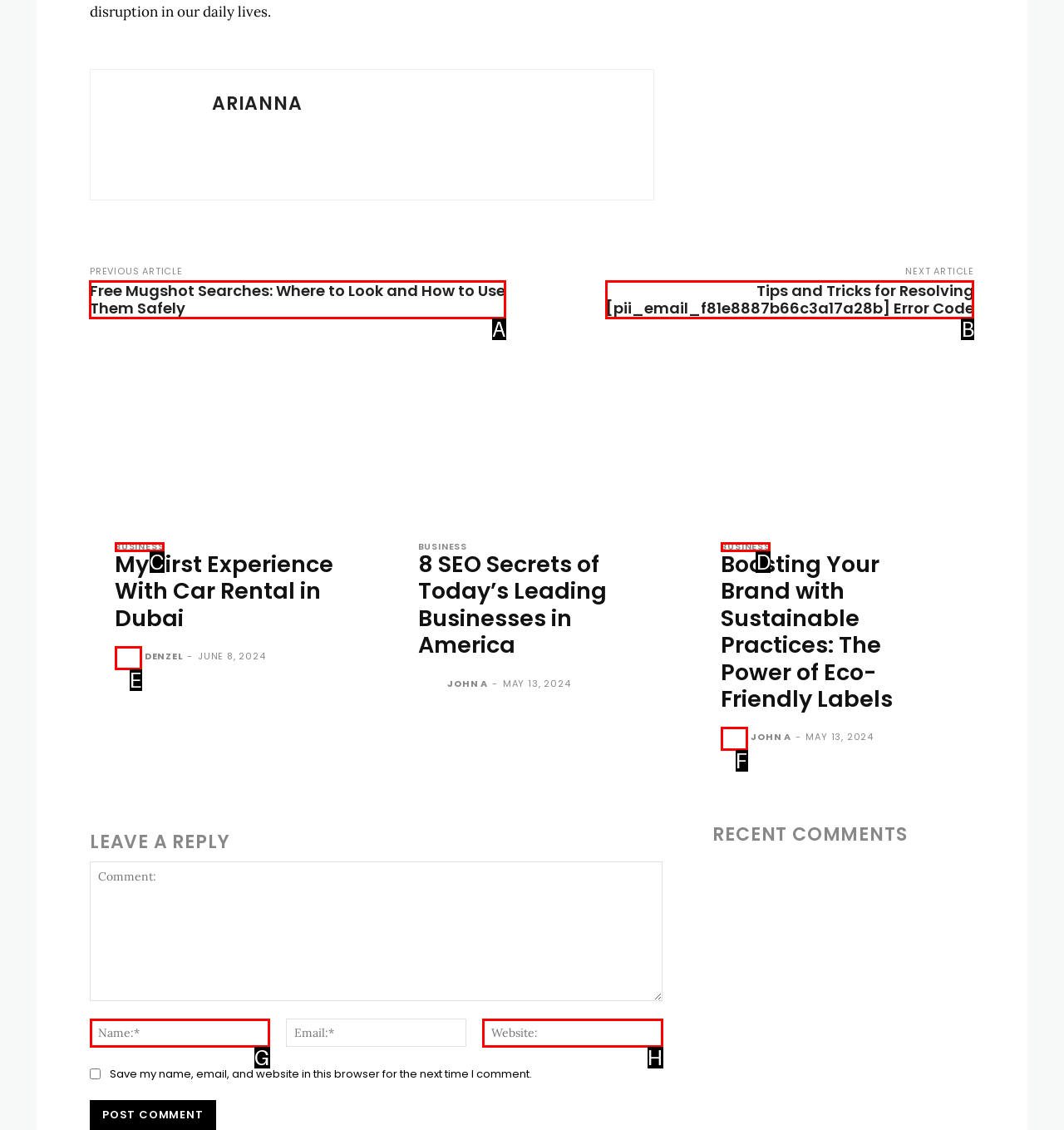Determine which HTML element to click on in order to complete the action: Click on the 'Free Mugshot Searches: Where to Look and How to Use Them Safely' article.
Reply with the letter of the selected option.

A